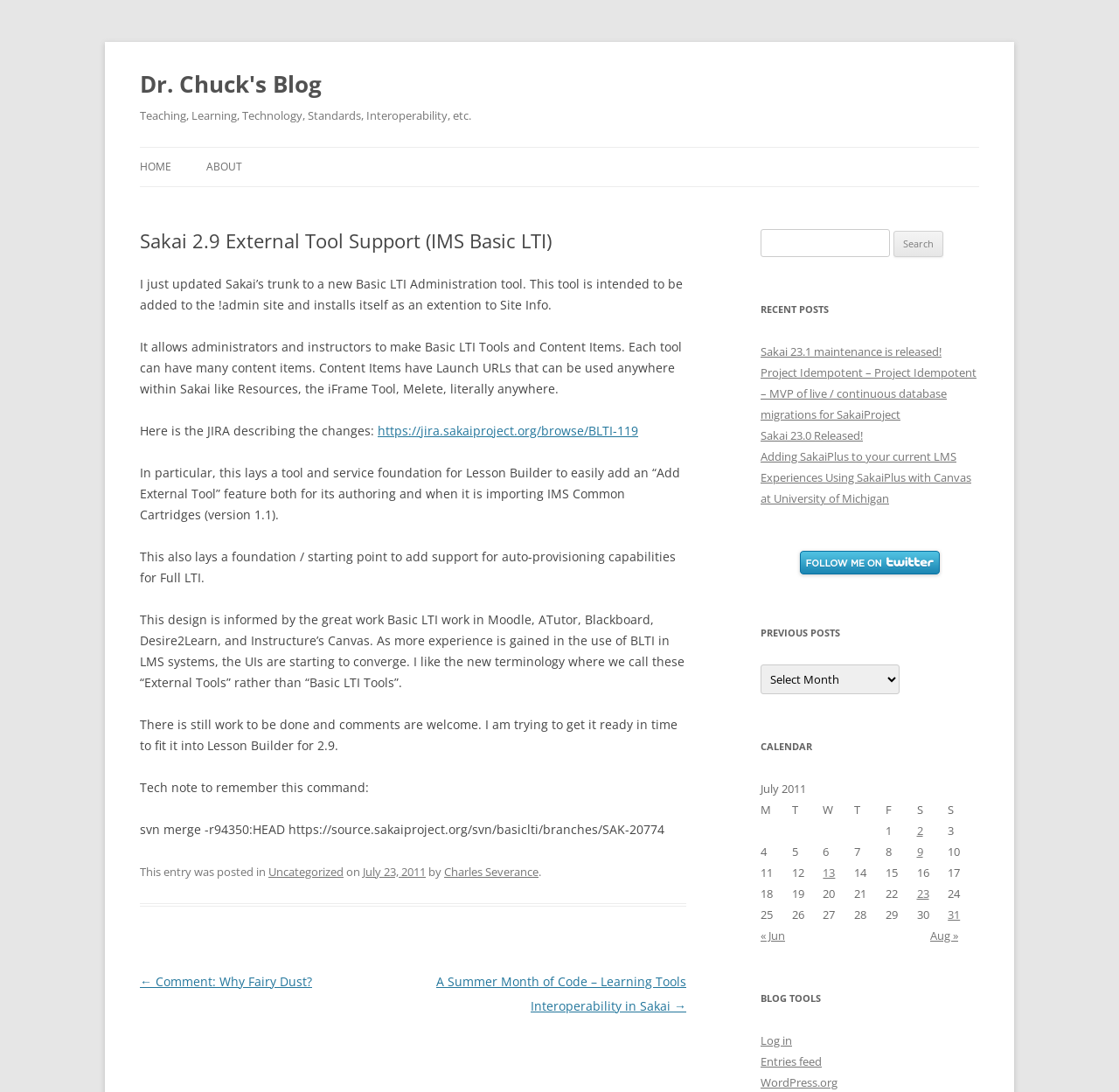From the webpage screenshot, predict the bounding box of the UI element that matches this description: "VIEW PRODUCT".

None